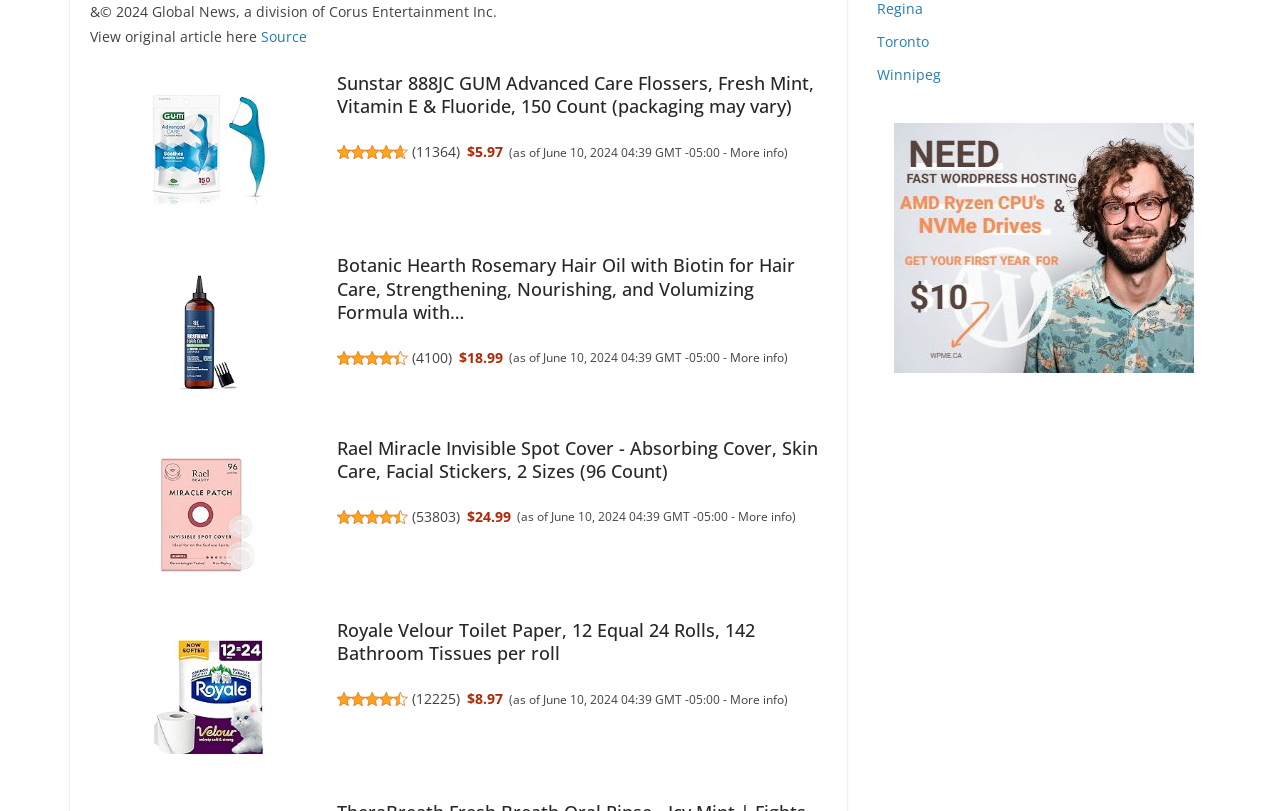Can you find the bounding box coordinates for the element to click on to achieve the instruction: "Select Toronto"?

[0.685, 0.04, 0.726, 0.063]